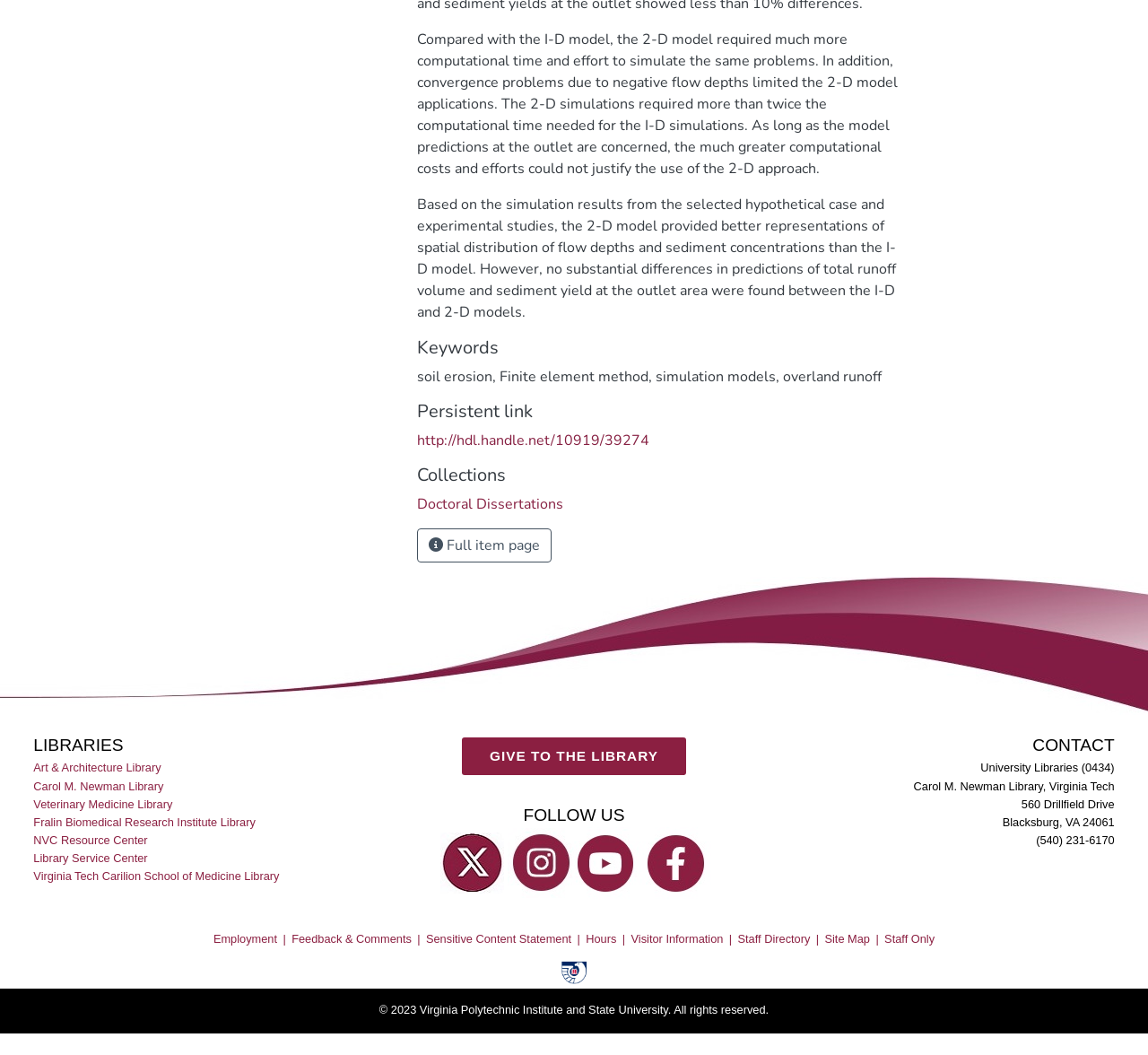What is the phone number of the University Libraries?
Utilize the image to construct a detailed and well-explained answer.

The phone number of the University Libraries can be found in the contact information section, which provides the phone number '(540) 231-6170'.